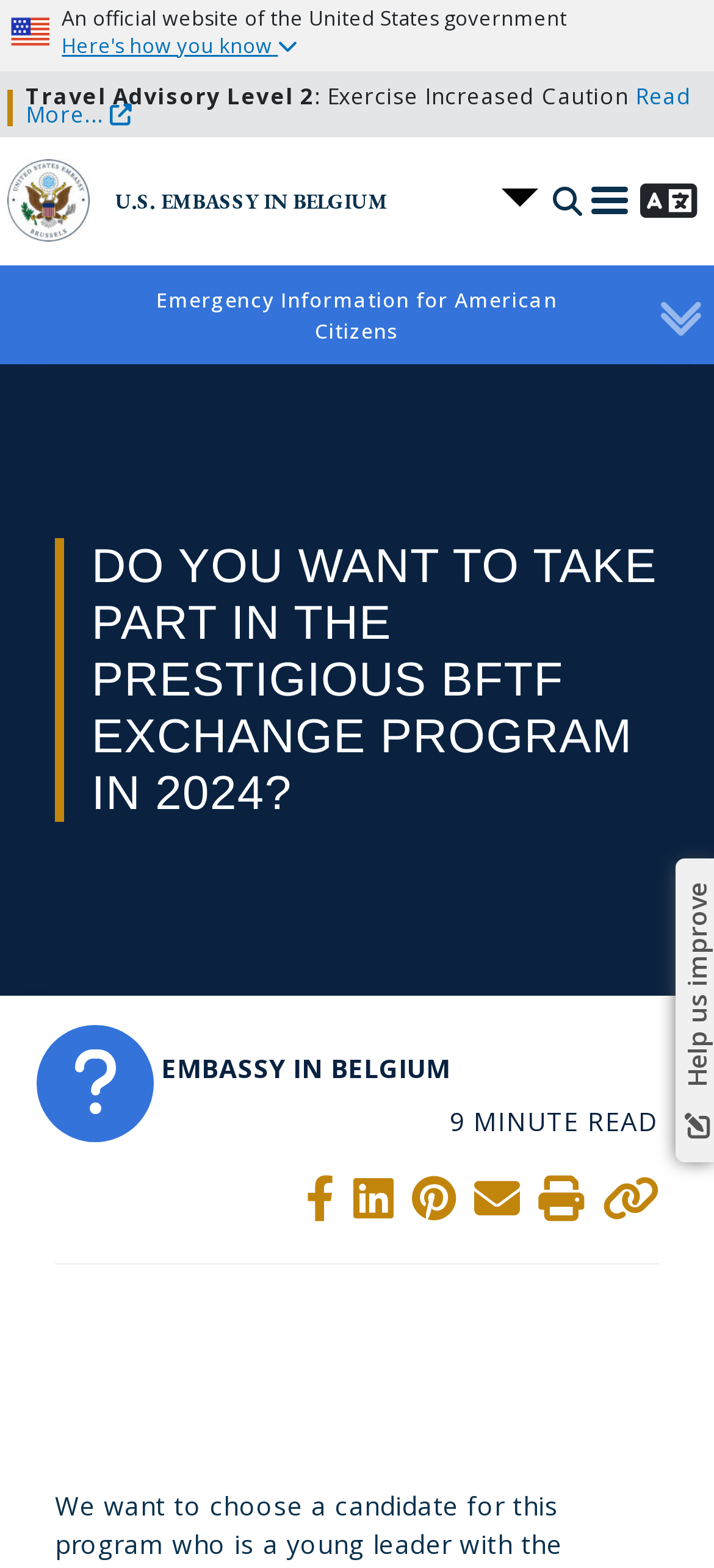Locate the bounding box coordinates of the area you need to click to fulfill this instruction: 'Click the header logo home link'. The coordinates must be in the form of four float numbers ranging from 0 to 1: [left, top, right, bottom].

[0.01, 0.102, 0.144, 0.155]